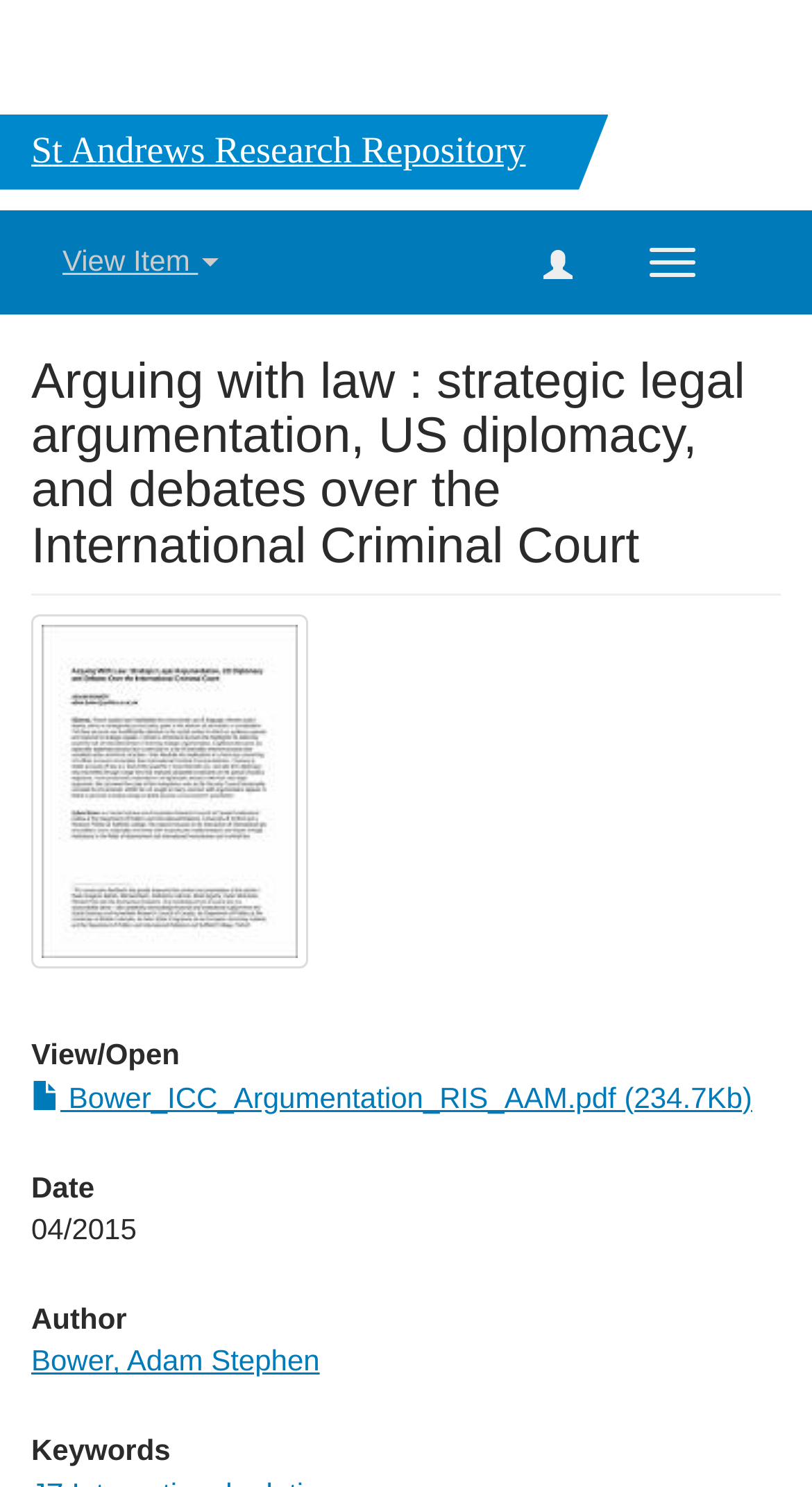For the given element description alt="Thumbnail", determine the bounding box coordinates of the UI element. The coordinates should follow the format (top-left x, top-left y, bottom-right x, bottom-right y) and be within the range of 0 to 1.

[0.038, 0.414, 0.379, 0.652]